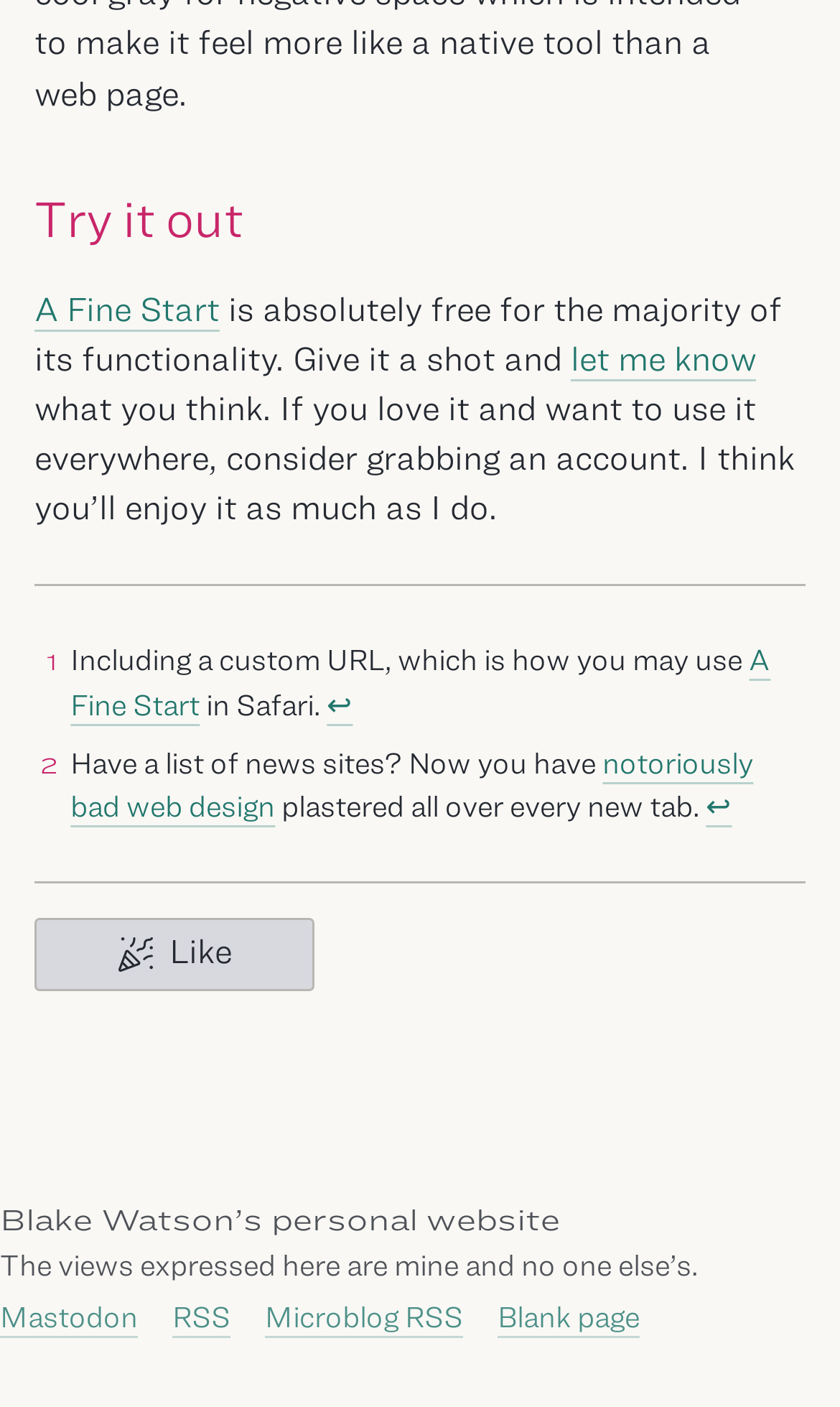Identify the bounding box coordinates of the clickable region necessary to fulfill the following instruction: "Contact the author via 'let me know'". The bounding box coordinates should be four float numbers between 0 and 1, i.e., [left, top, right, bottom].

[0.679, 0.24, 0.9, 0.268]